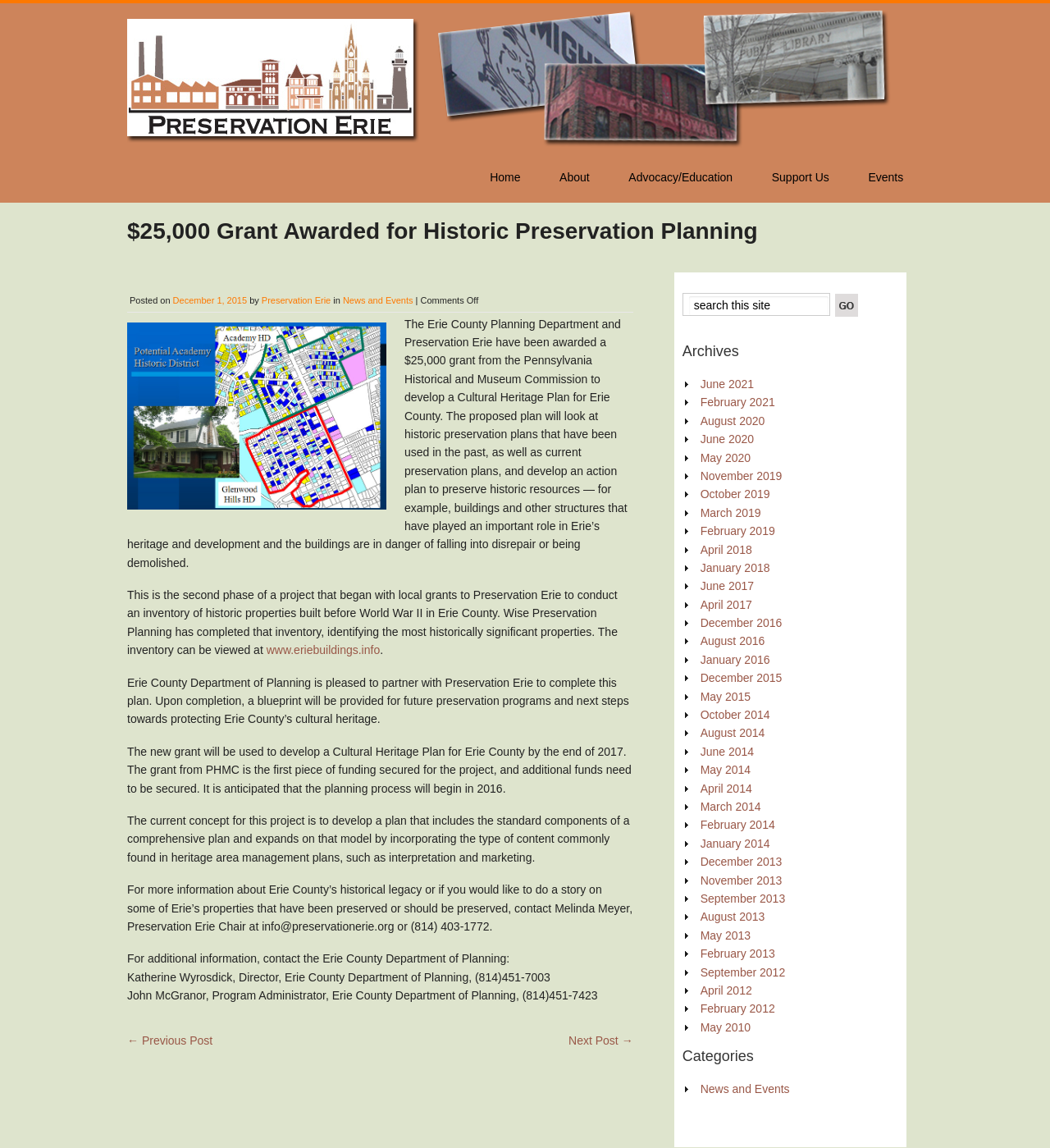What is the grant amount awarded for historic preservation planning?
We need a detailed and exhaustive answer to the question. Please elaborate.

The answer can be found in the heading '$25,000 Grant Awarded for Historic Preservation Planning' and also in the text 'The Erie County Planning Department and Preservation Erie have been awarded a $25,000 grant from the Pennsylvania Historical and Museum Commission to develop a Cultural Heritage Plan for Erie County.'